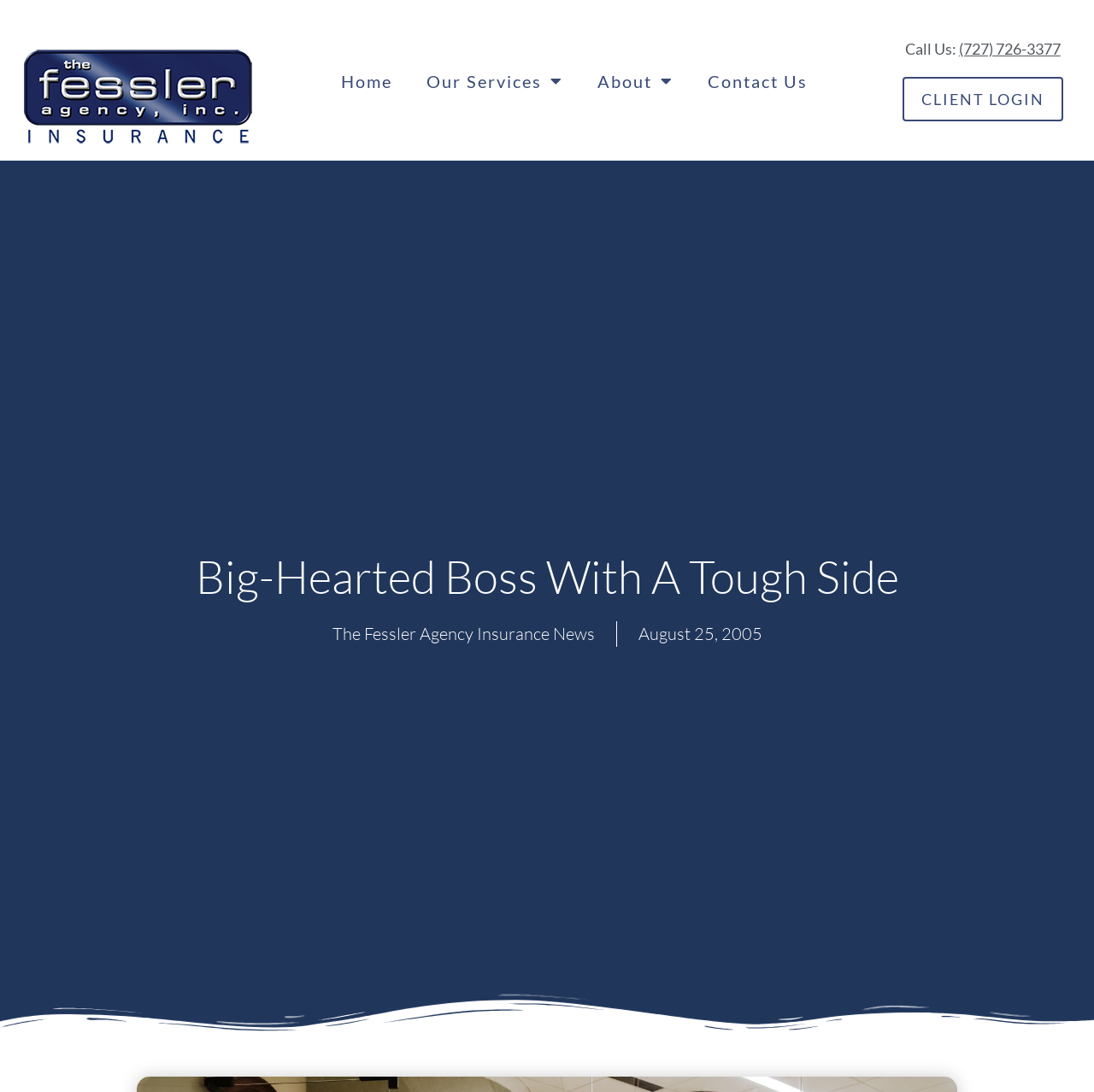Provide a single word or phrase answer to the question: 
What is the name of the insurance company?

The Fessler Agency, Inc